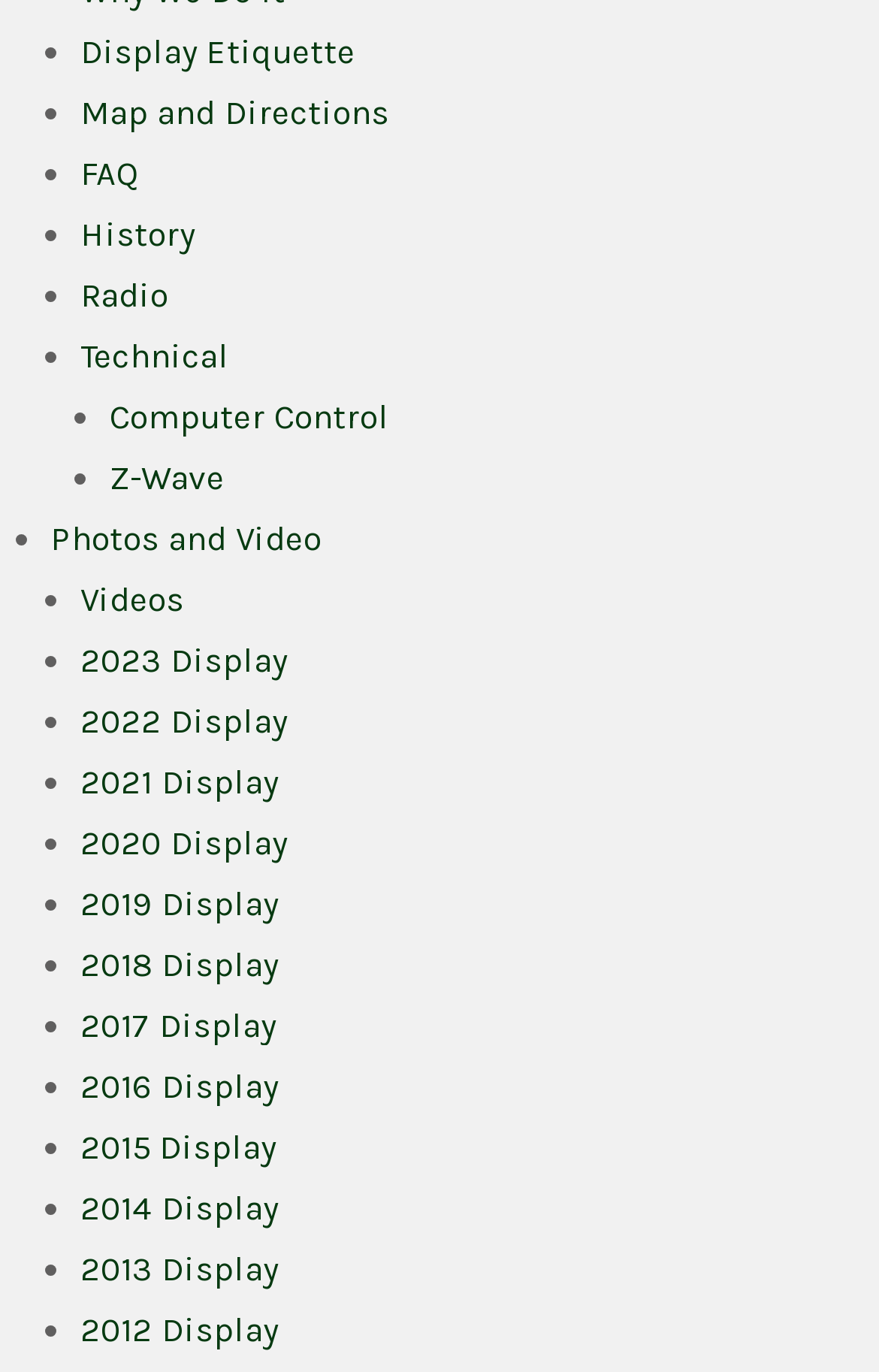Please specify the bounding box coordinates for the clickable region that will help you carry out the instruction: "Learn about computer control".

[0.125, 0.289, 0.443, 0.319]